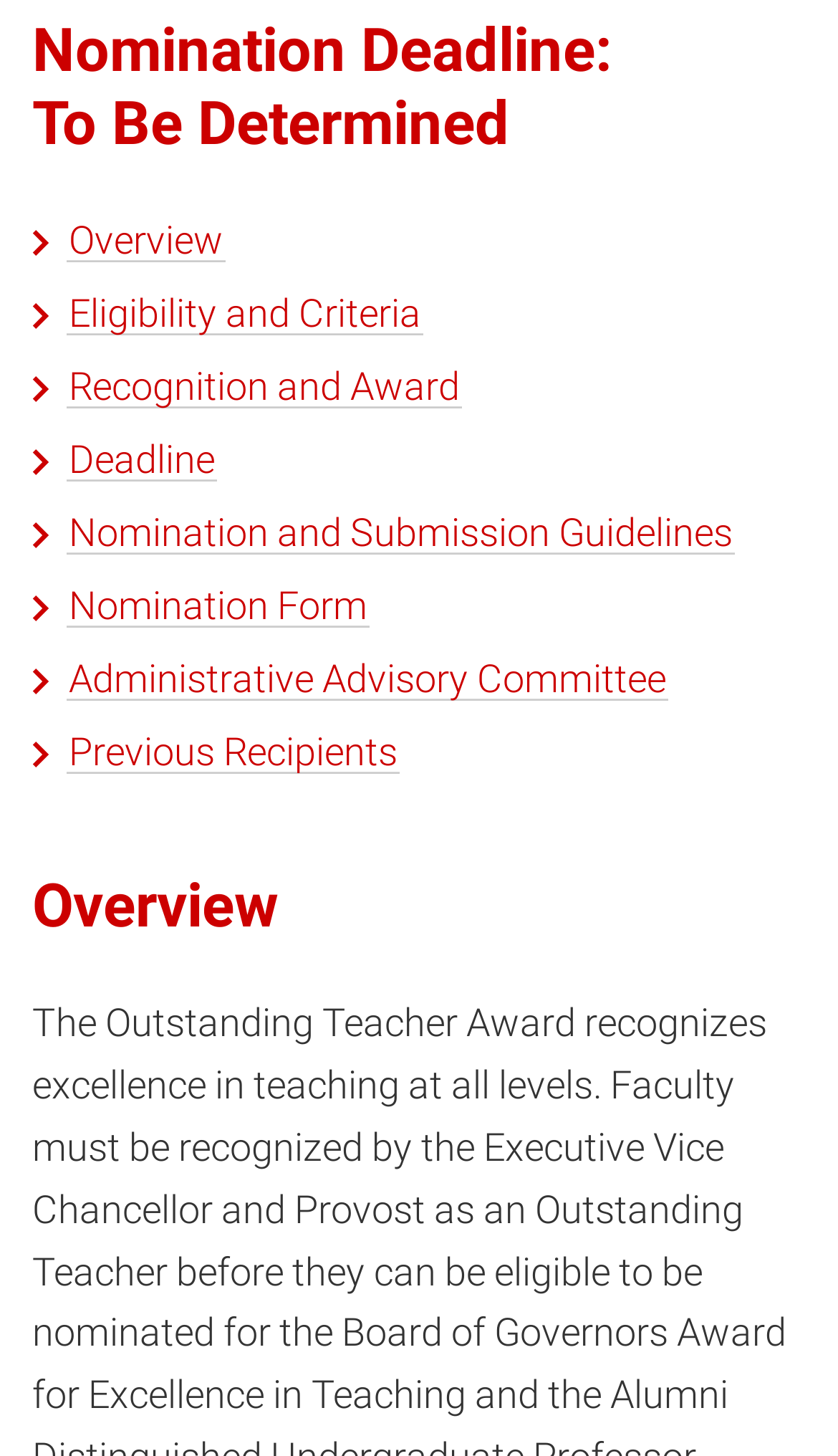Determine the bounding box coordinates of the region that needs to be clicked to achieve the task: "view previous recipients".

[0.079, 0.5, 0.477, 0.531]